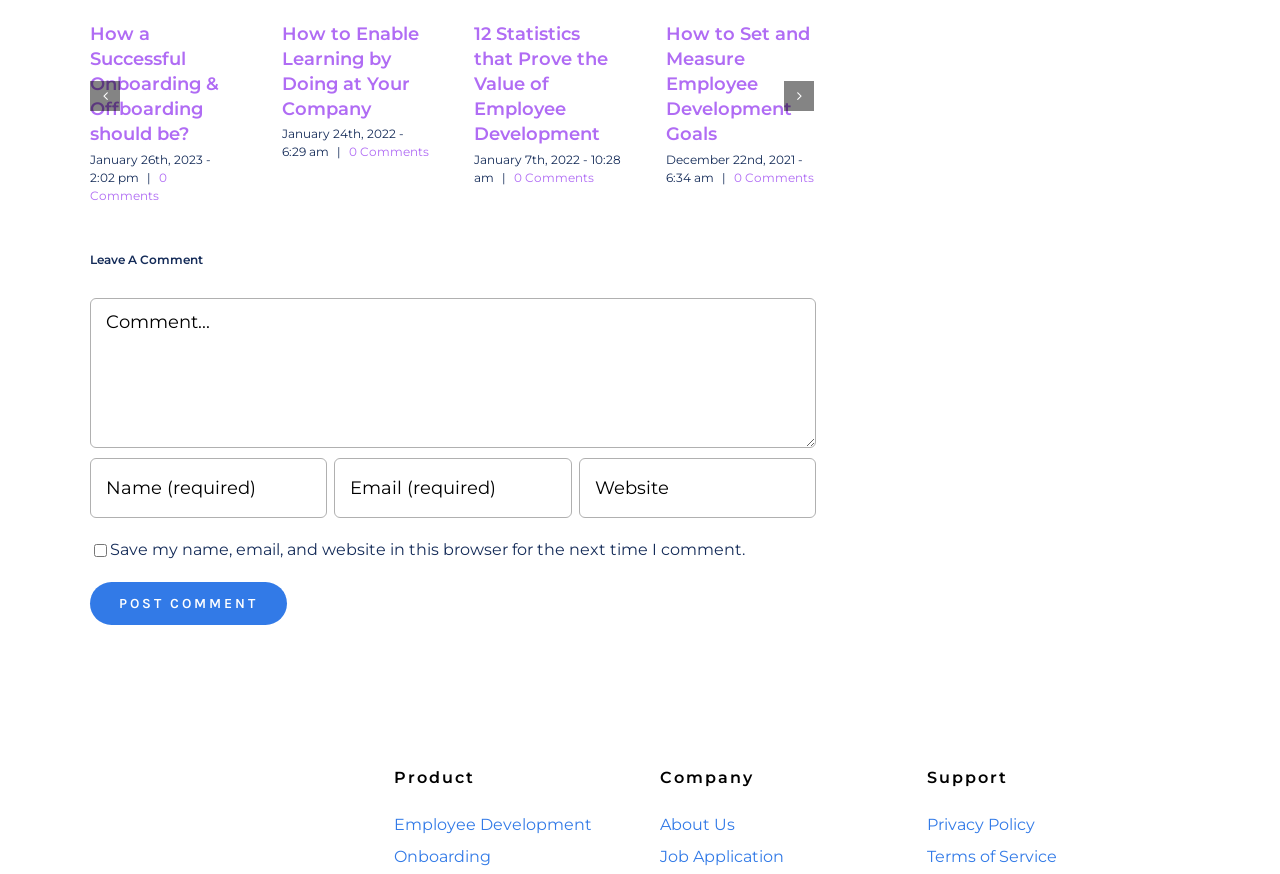Pinpoint the bounding box coordinates of the element you need to click to execute the following instruction: "Click on 'Post Comment'". The bounding box should be represented by four float numbers between 0 and 1, in the format [left, top, right, bottom].

[0.07, 0.666, 0.224, 0.715]